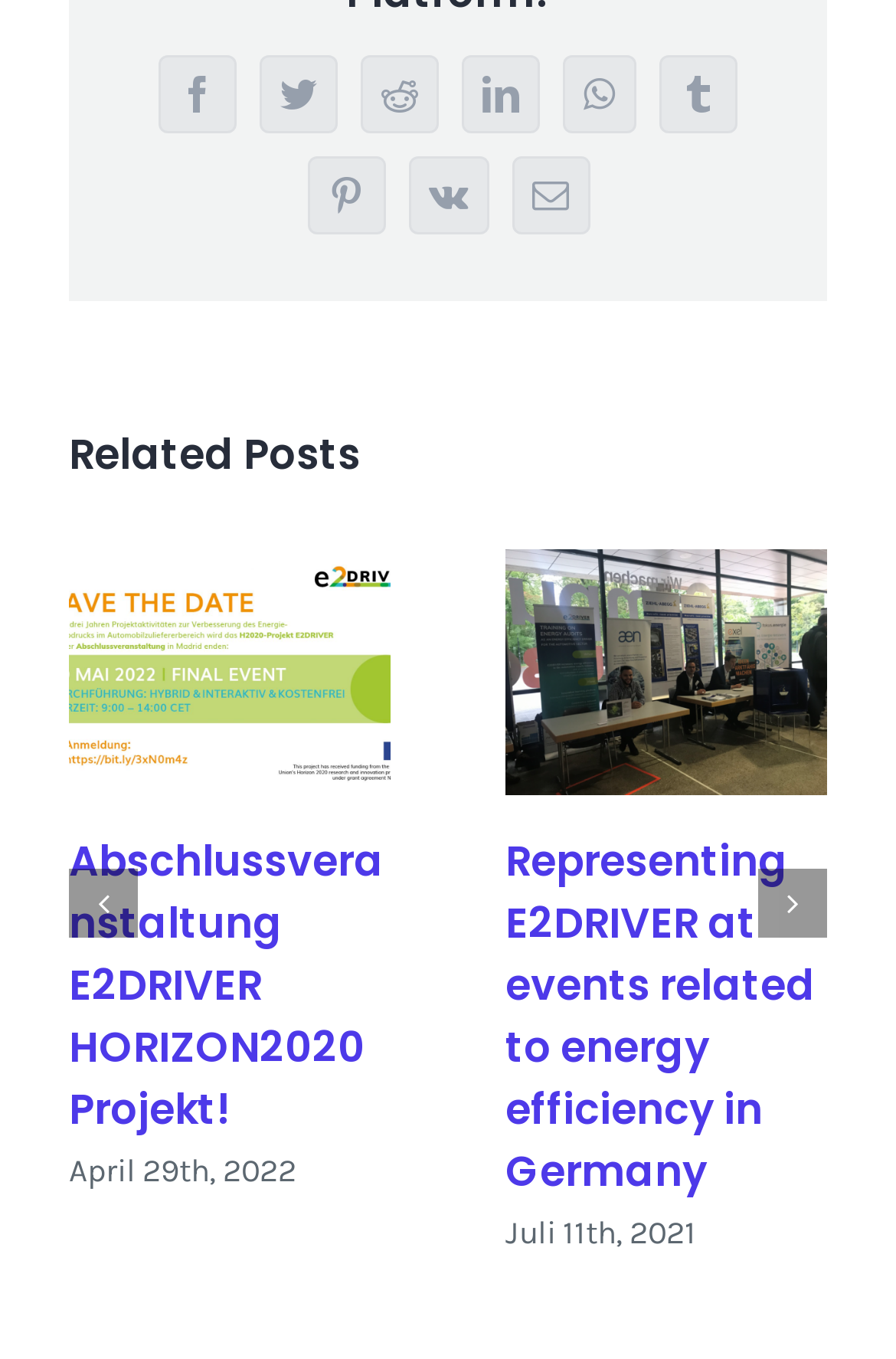Locate the bounding box coordinates of the element that should be clicked to fulfill the instruction: "Share on Facebook".

[0.177, 0.041, 0.264, 0.099]